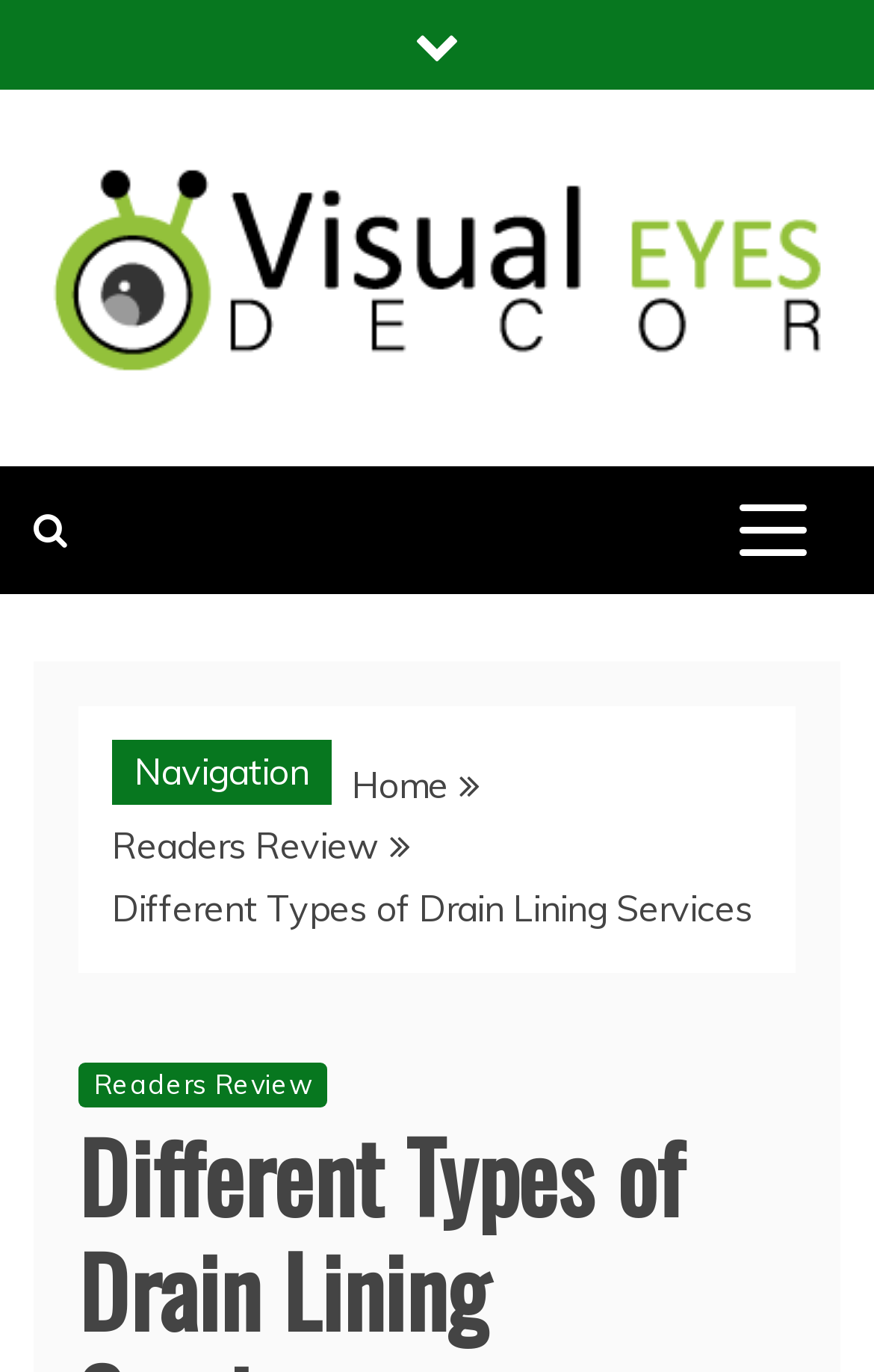Find the UI element described as: "Visual Eyes Decor" and predict its bounding box coordinates. Ensure the coordinates are four float numbers between 0 and 1, [left, top, right, bottom].

[0.038, 0.285, 0.474, 0.343]